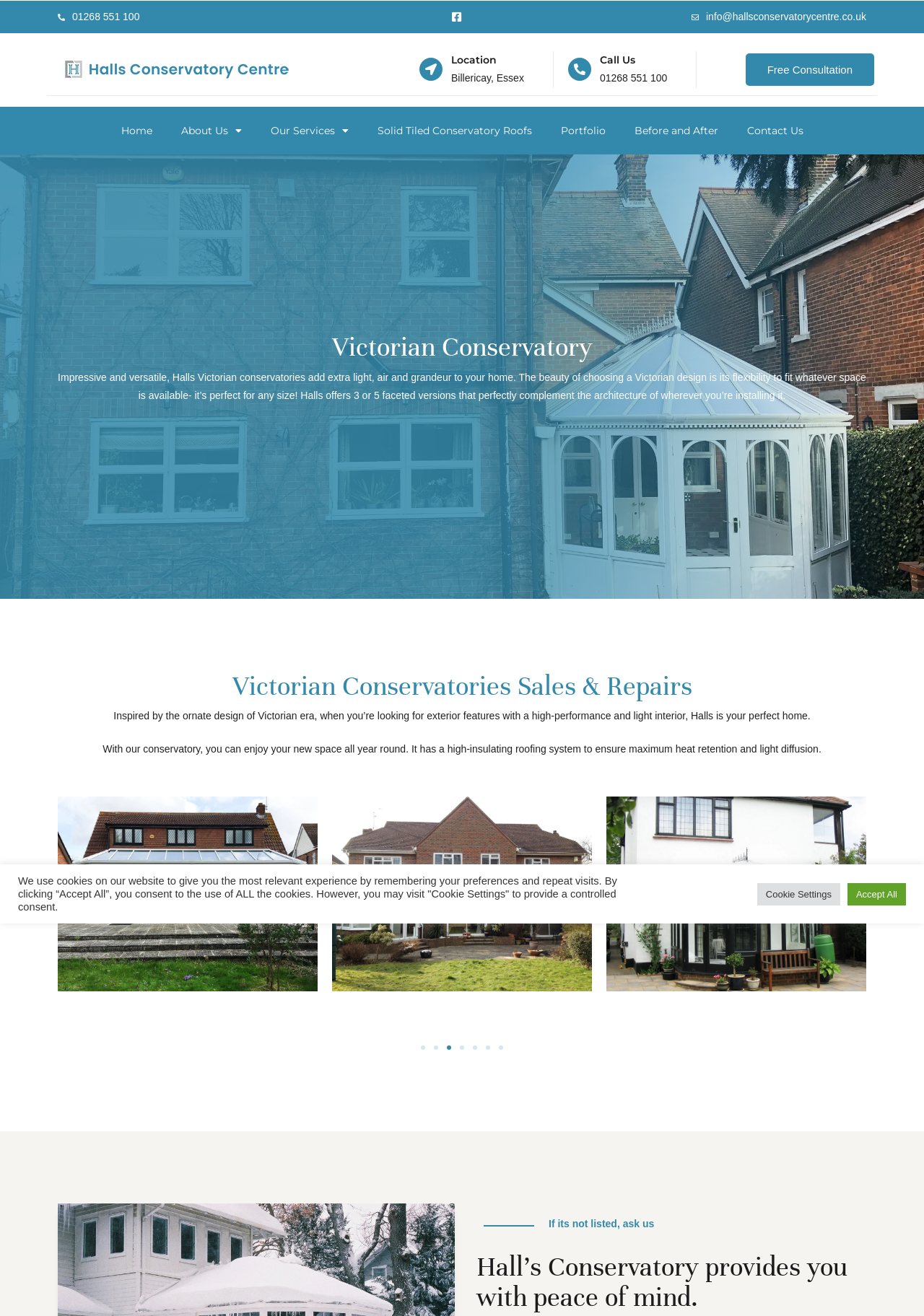Determine the coordinates of the bounding box for the clickable area needed to execute this instruction: "Click the 'About Us' link".

[0.18, 0.086, 0.277, 0.112]